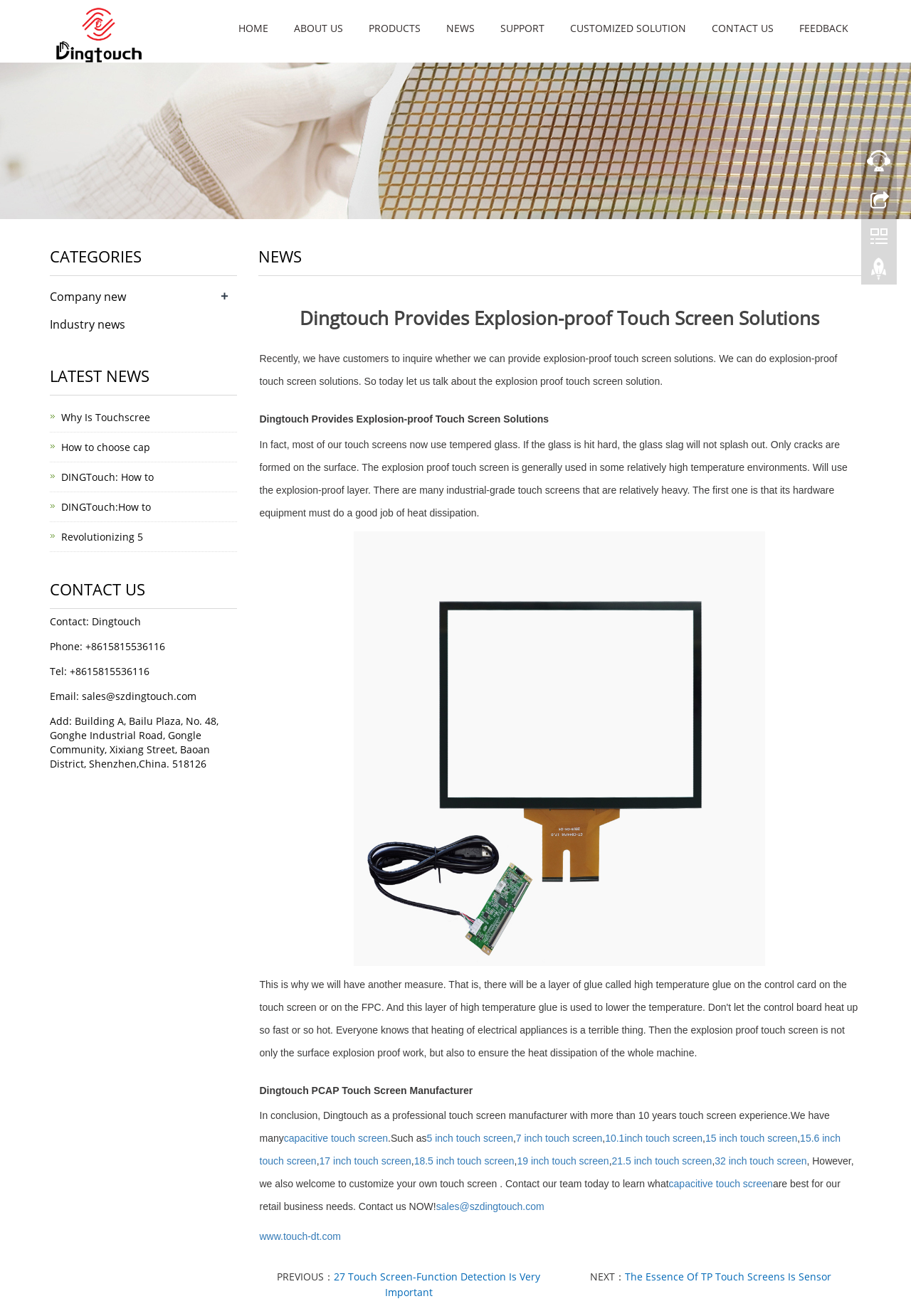Locate the bounding box coordinates of the clickable region necessary to complete the following instruction: "Go to the previous article". Provide the coordinates in the format of four float numbers between 0 and 1, i.e., [left, top, right, bottom].

[0.367, 0.965, 0.593, 0.987]